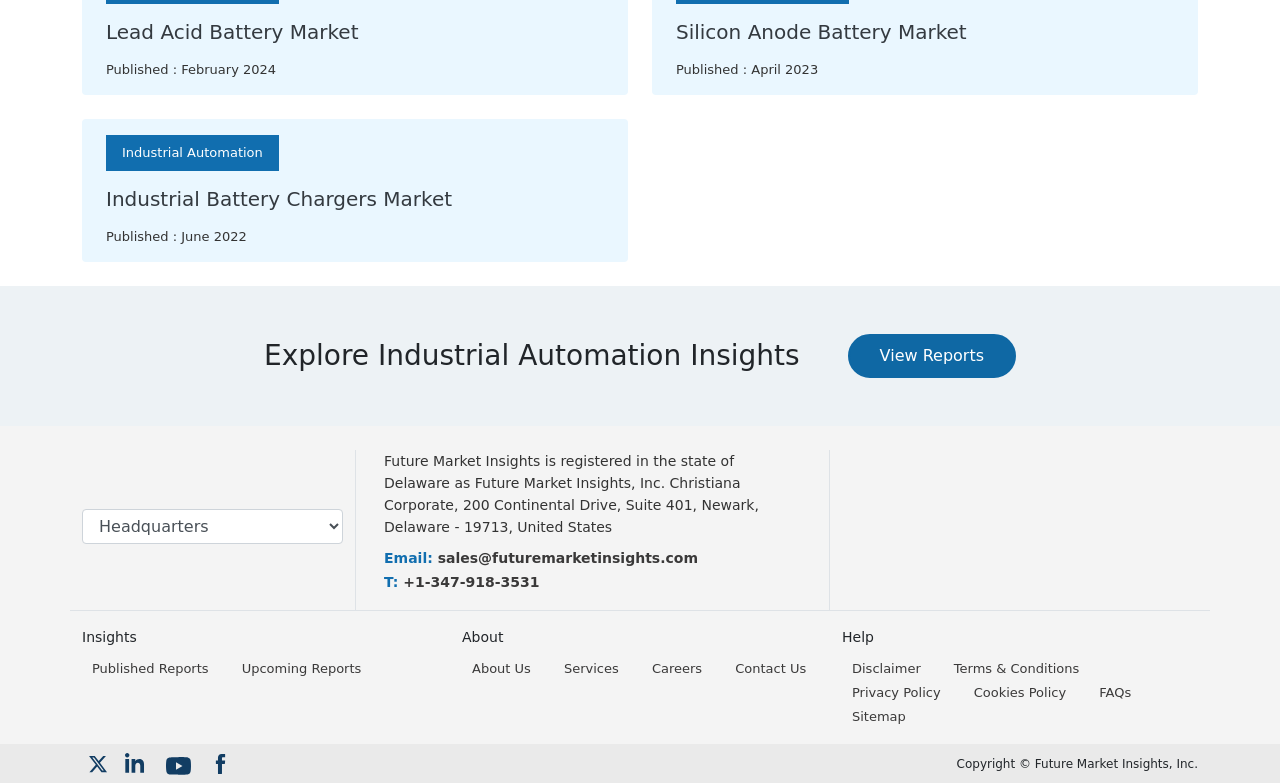Provide a thorough and detailed response to the question by examining the image: 
What social media platforms is the company on?

I found the answer by looking at the bottom of the webpage, where the company's social media links are provided. The company is on Linkedin, Youtube, and Facebook.